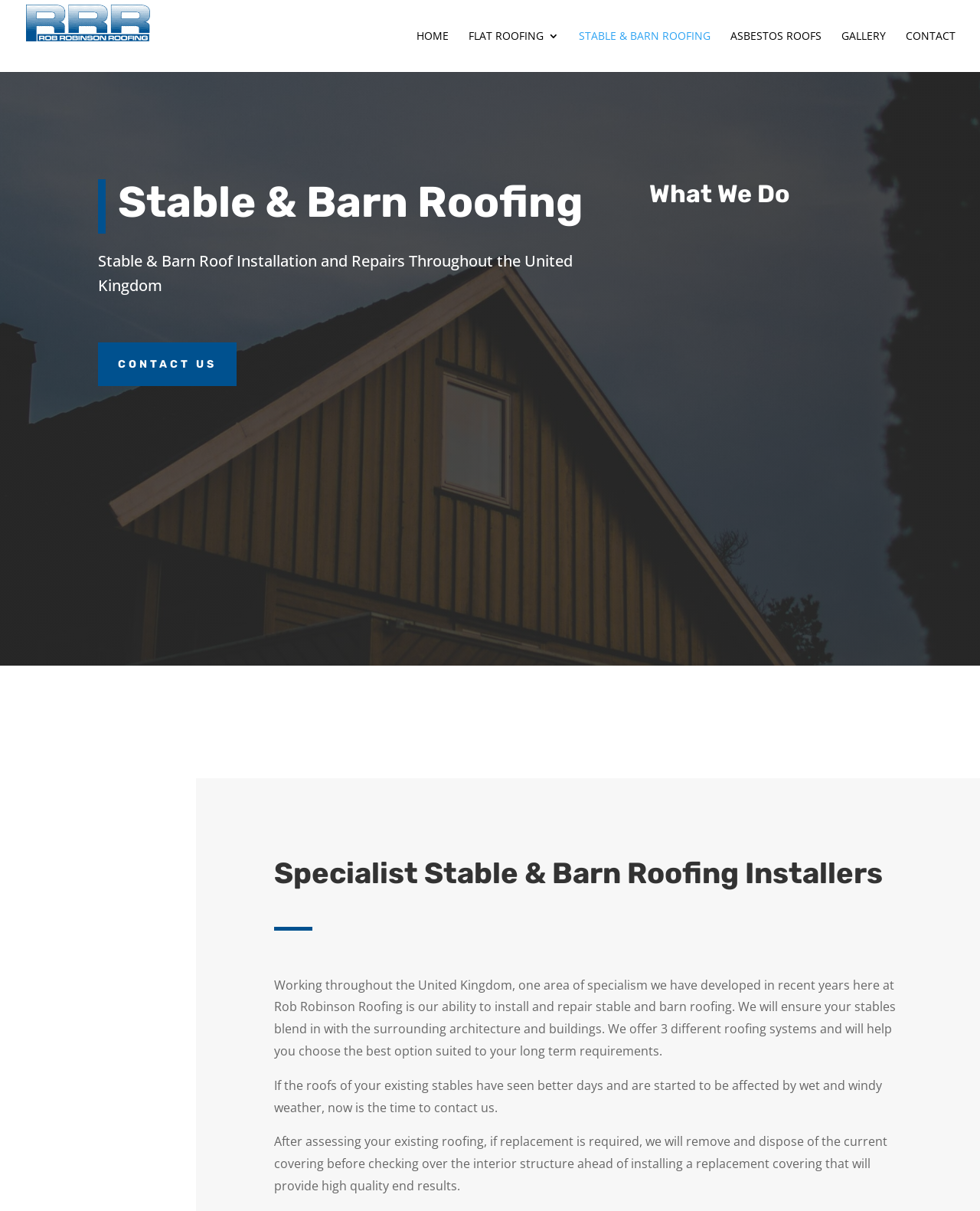Highlight the bounding box coordinates of the region I should click on to meet the following instruction: "Click on the 'CONTACT US' button at the bottom".

[0.733, 0.578, 0.887, 0.614]